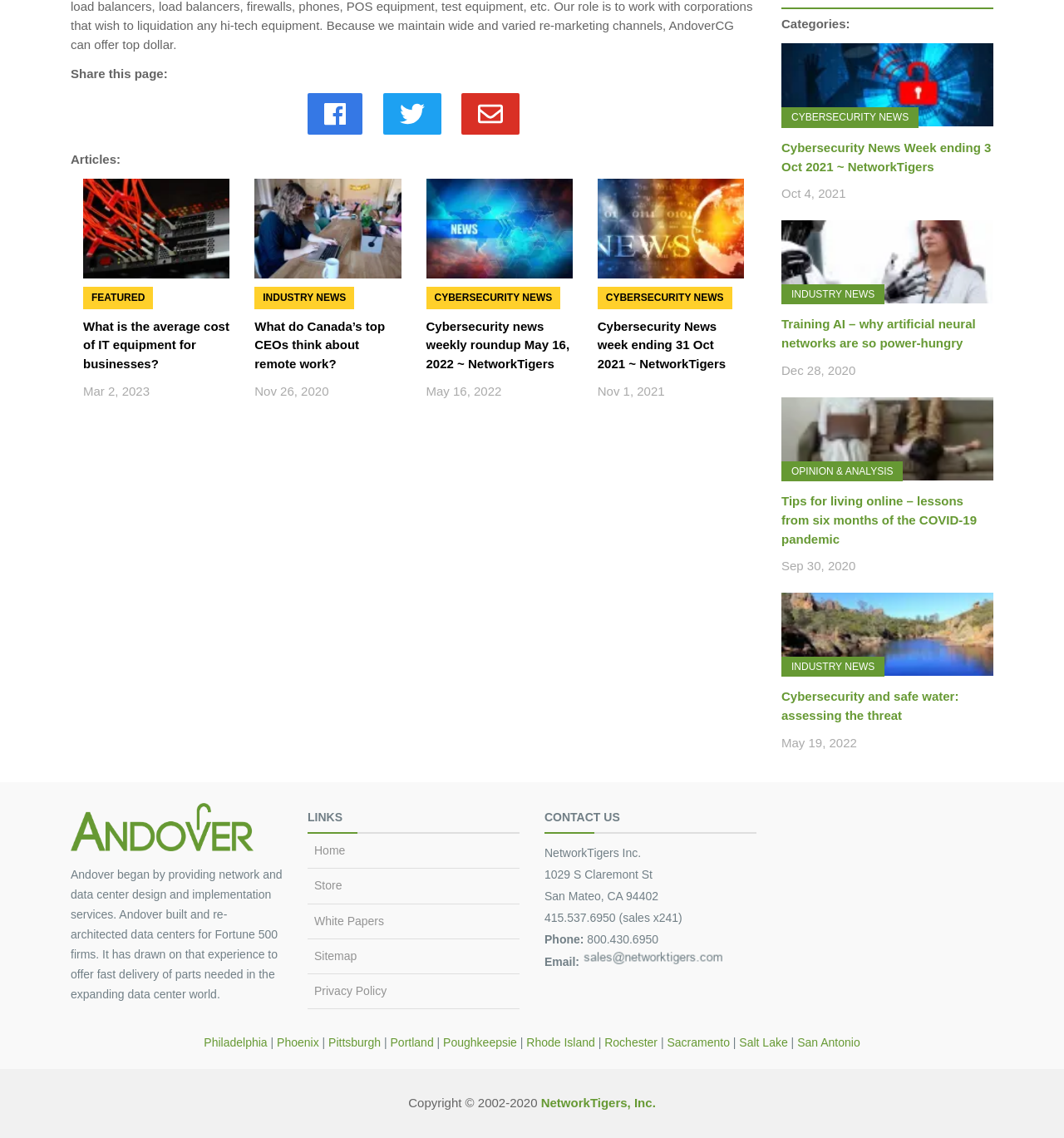Locate the bounding box coordinates of the segment that needs to be clicked to meet this instruction: "Share this page".

[0.066, 0.059, 0.711, 0.071]